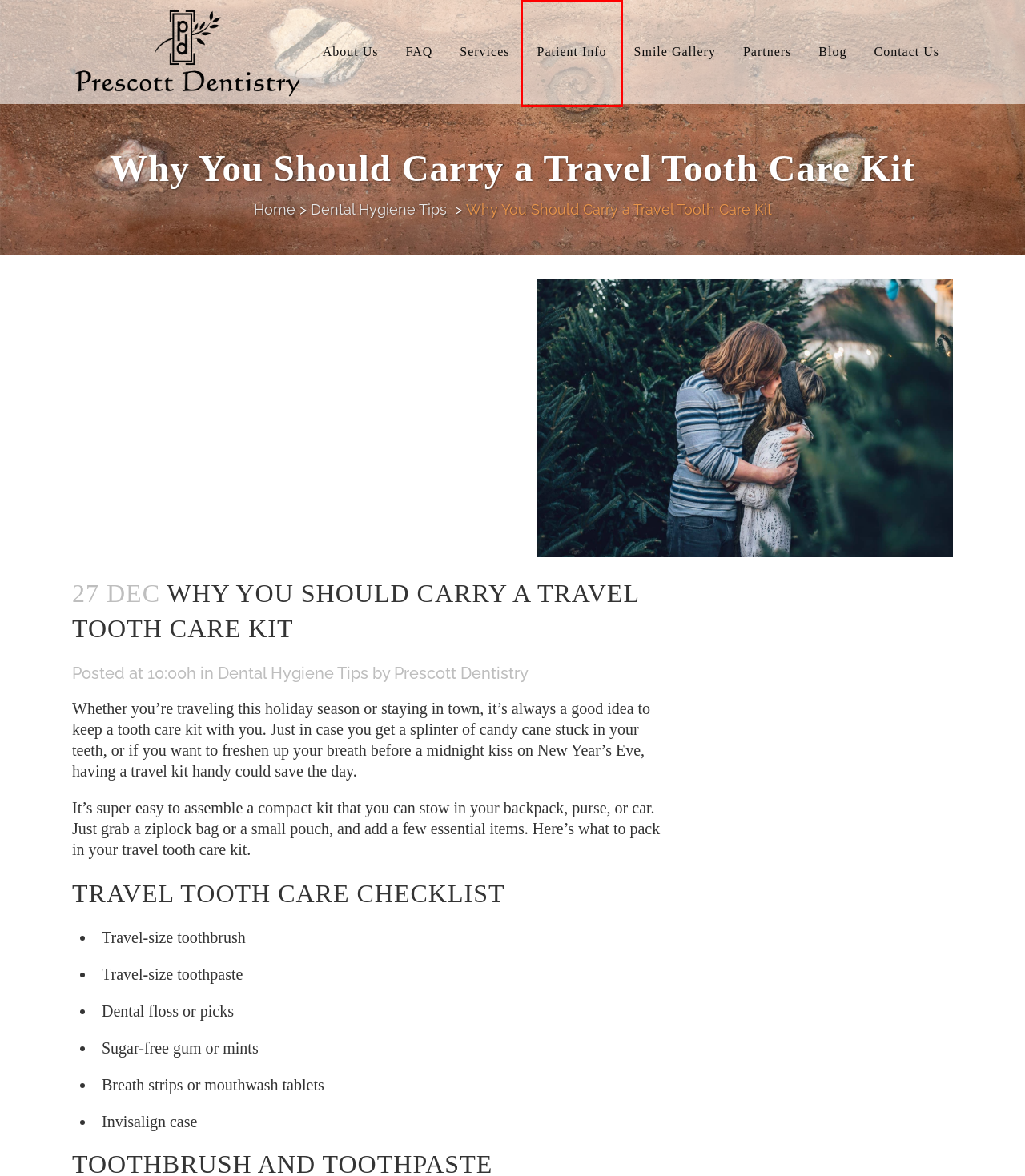You have a screenshot of a webpage with a red bounding box around an element. Choose the best matching webpage description that would appear after clicking the highlighted element. Here are the candidates:
A. Frequently Asked Questions | Biommetic Dentist | Prescott Denistry
B. Patient Information | Prescott Dentistry
C. Contact Us | Prescott Dentistry
D. About Prescott Dentistry
E. Dentist in Prescott, AZ | Blog - Prescott Dentistry
F. Dental Hygiene Tips Category Archives
G. Prescott Dentistry, Author at Prescott Dentistry
H. Smile Gallery | Prescott Dentistry

B